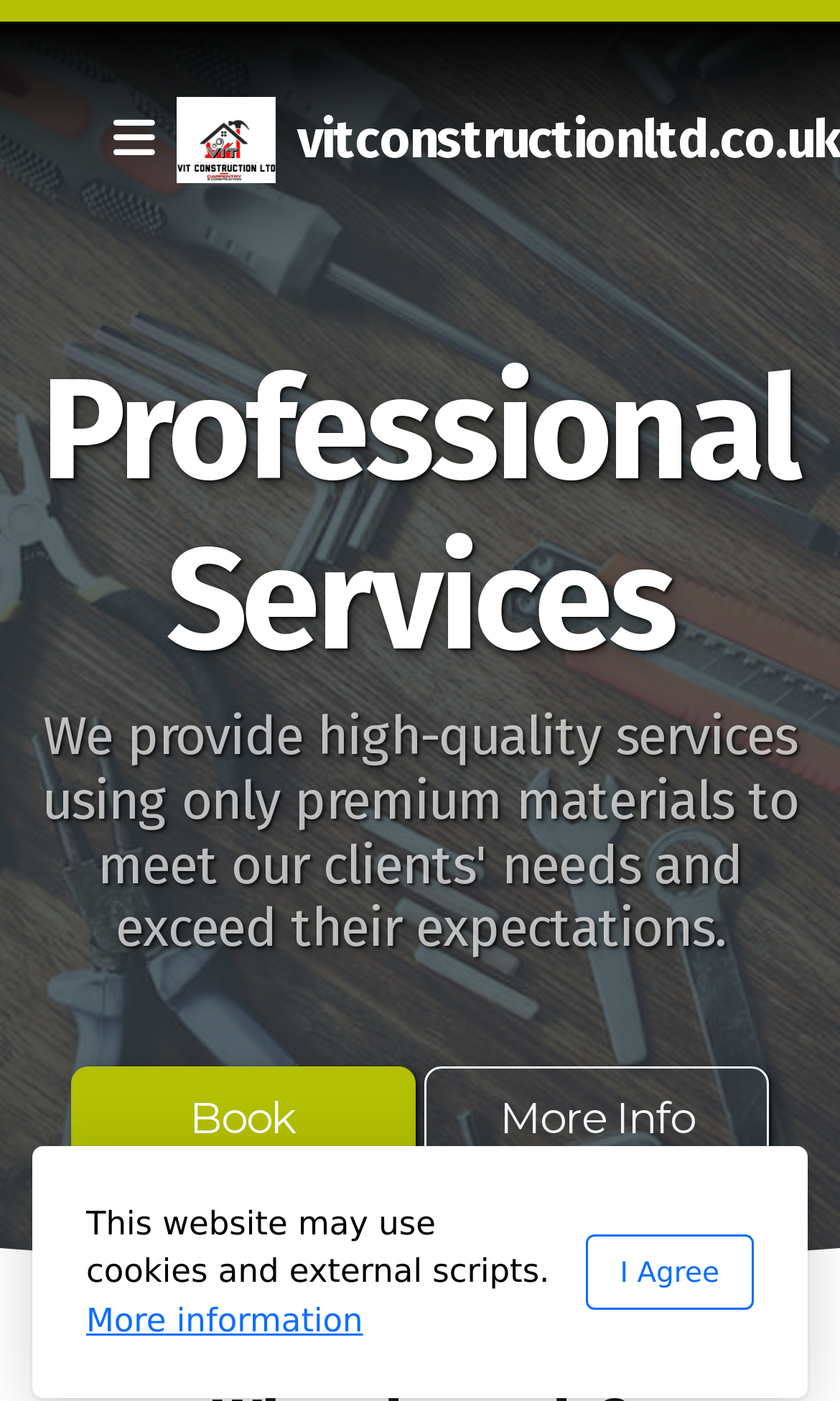Given the description of the UI element: "I Agree", predict the bounding box coordinates in the form of [left, top, right, bottom], with each value being a float between 0 and 1.

[0.697, 0.881, 0.897, 0.935]